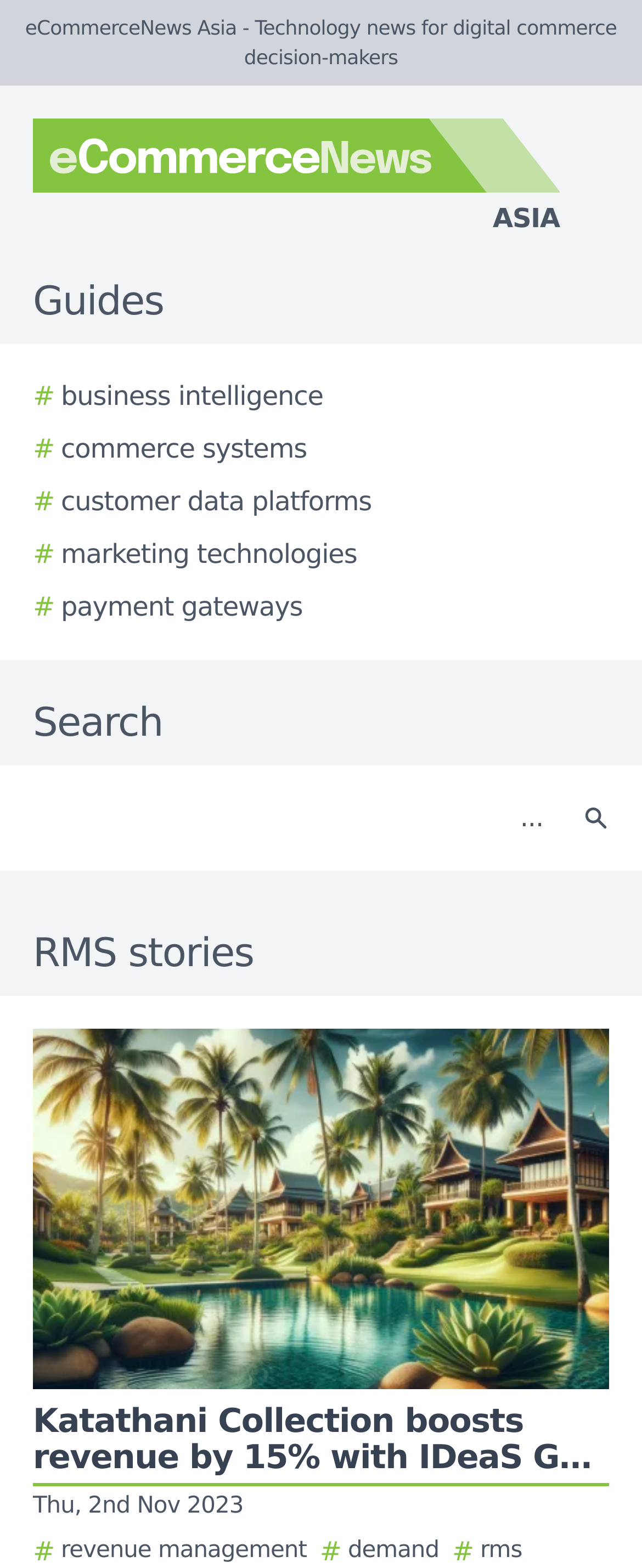Please find the bounding box coordinates of the element that needs to be clicked to perform the following instruction: "Click eCommerceNews Asia logo". The bounding box coordinates should be four float numbers between 0 and 1, represented as [left, top, right, bottom].

[0.0, 0.076, 0.923, 0.152]